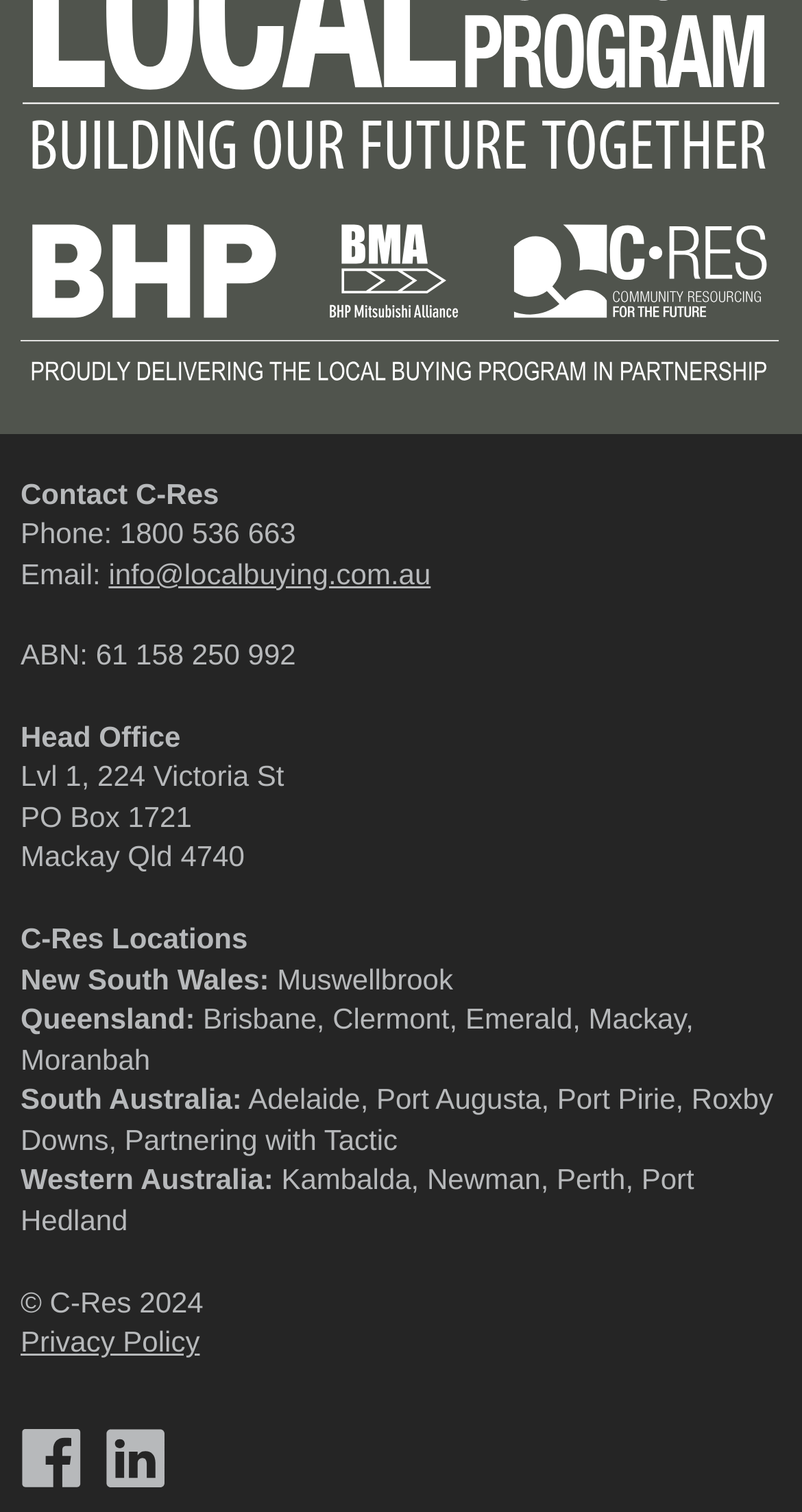What is the phone number to contact C-Res?
Could you give a comprehensive explanation in response to this question?

I found the phone number by looking at the 'Contact C-Res' section, where it is listed as 'Phone:' followed by the number '1800 536 663'.